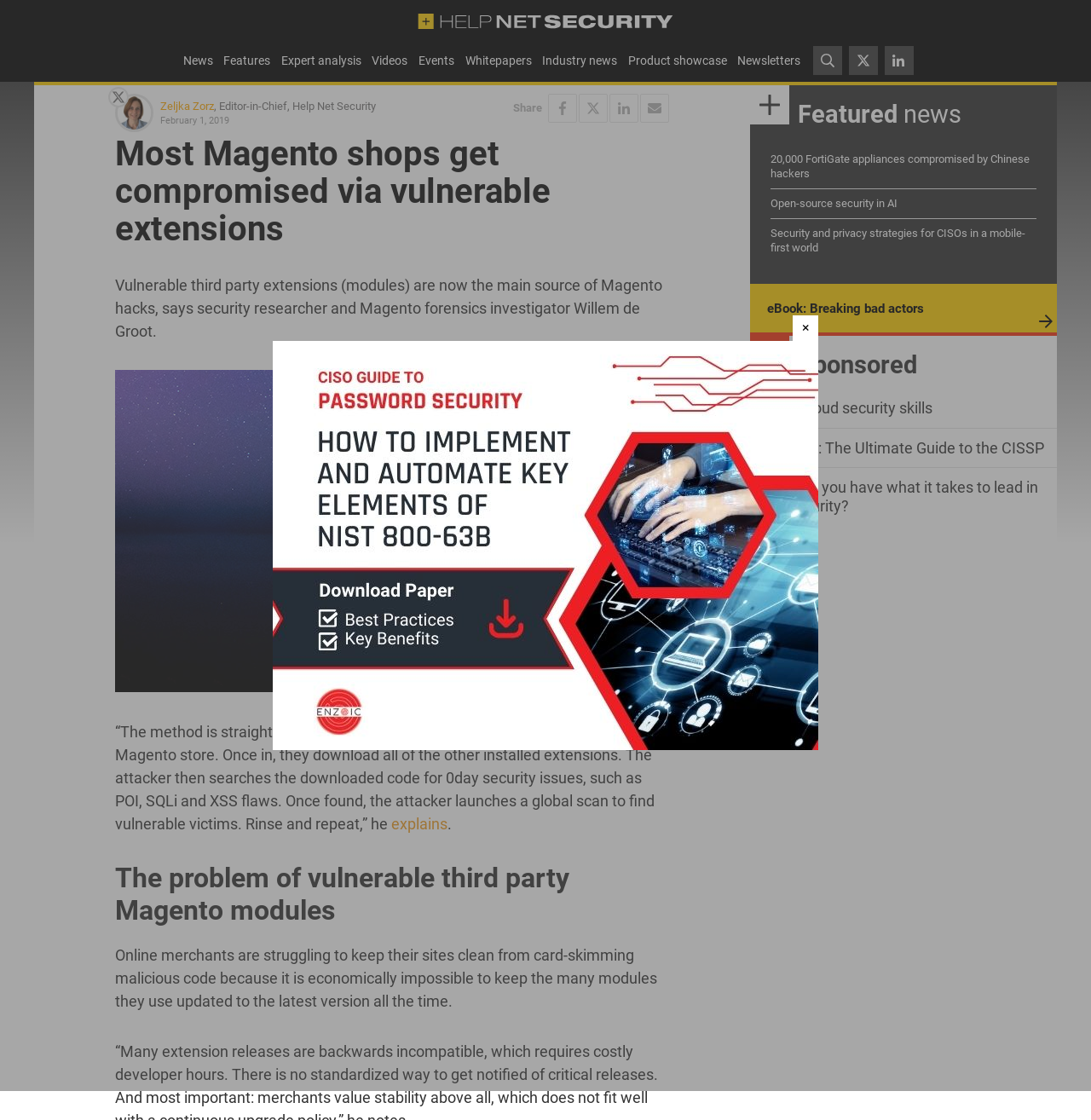Pinpoint the bounding box coordinates of the clickable element to carry out the following instruction: "Read the article about 20,000 FortiGate appliances compromised by Chinese hackers."

[0.706, 0.136, 0.944, 0.16]